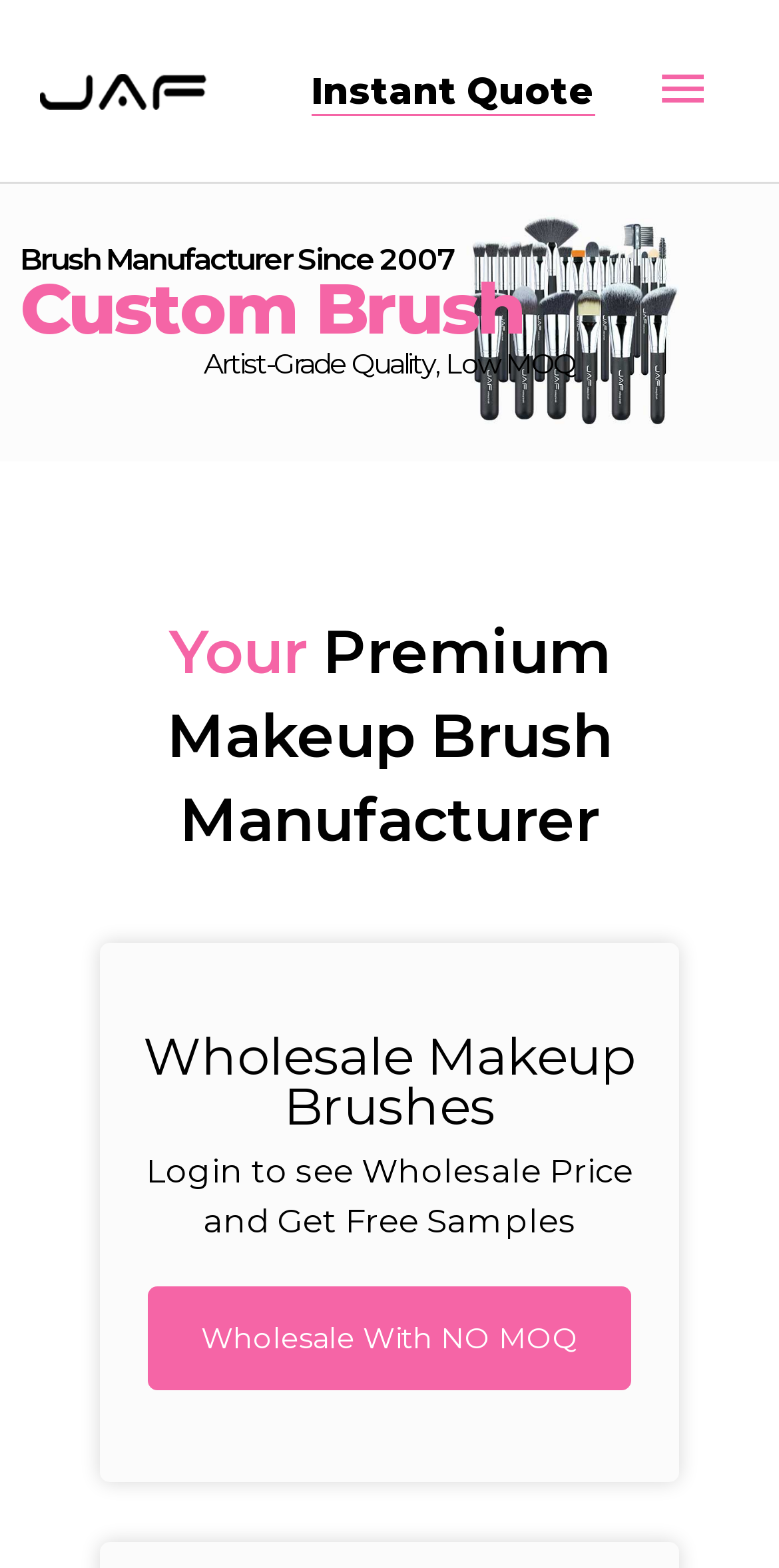Give a one-word or short phrase answer to the question: 
What type of products does JAF Brush manufacture?

Makeup brushes